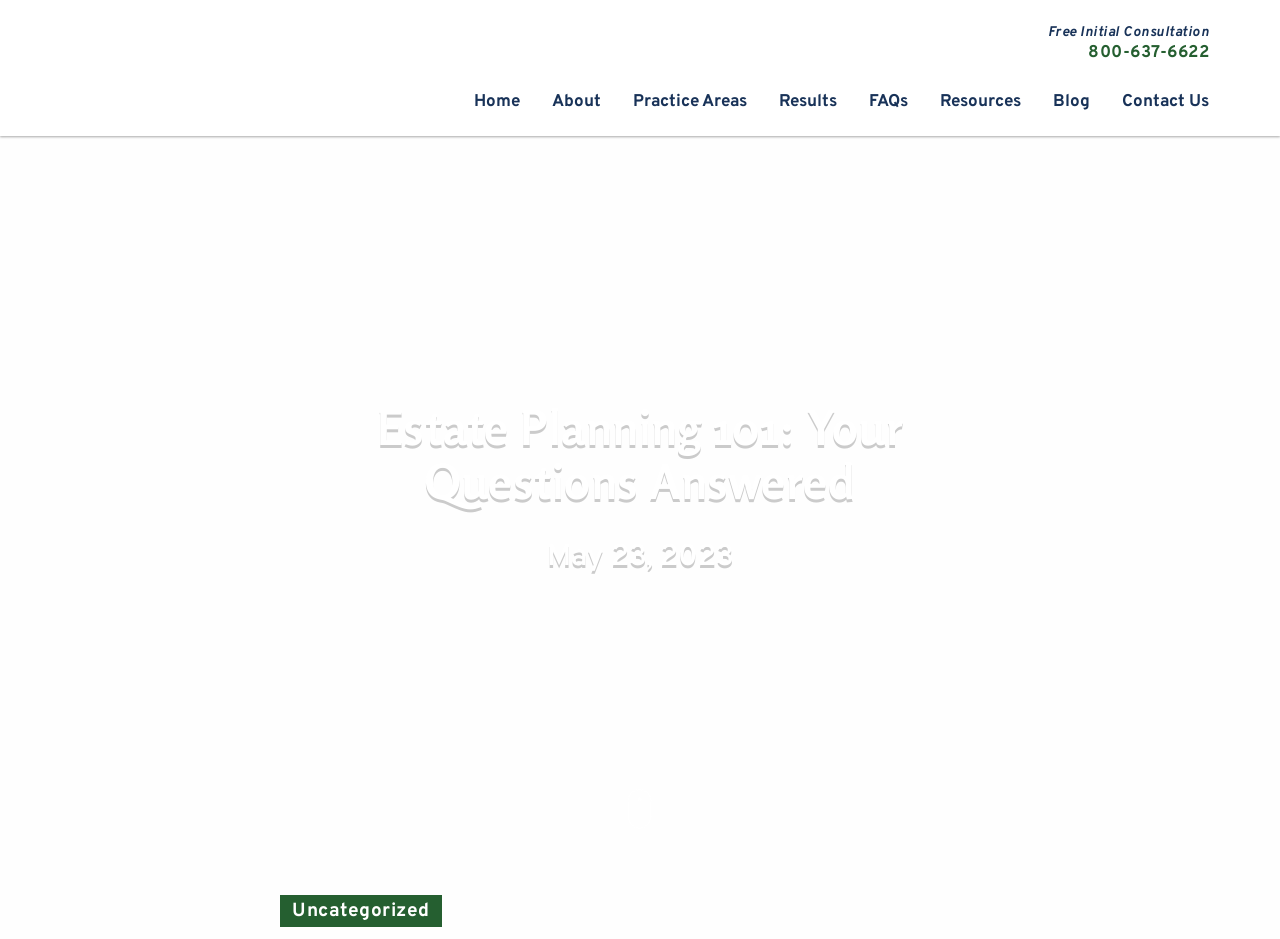What is the name of the law firm?
Analyze the image and deliver a detailed answer to the question.

The name of the law firm can be found in the top-left corner of the webpage, where it is written as 'Andersen & Linthorst' with an accompanying image of the firm's logo.